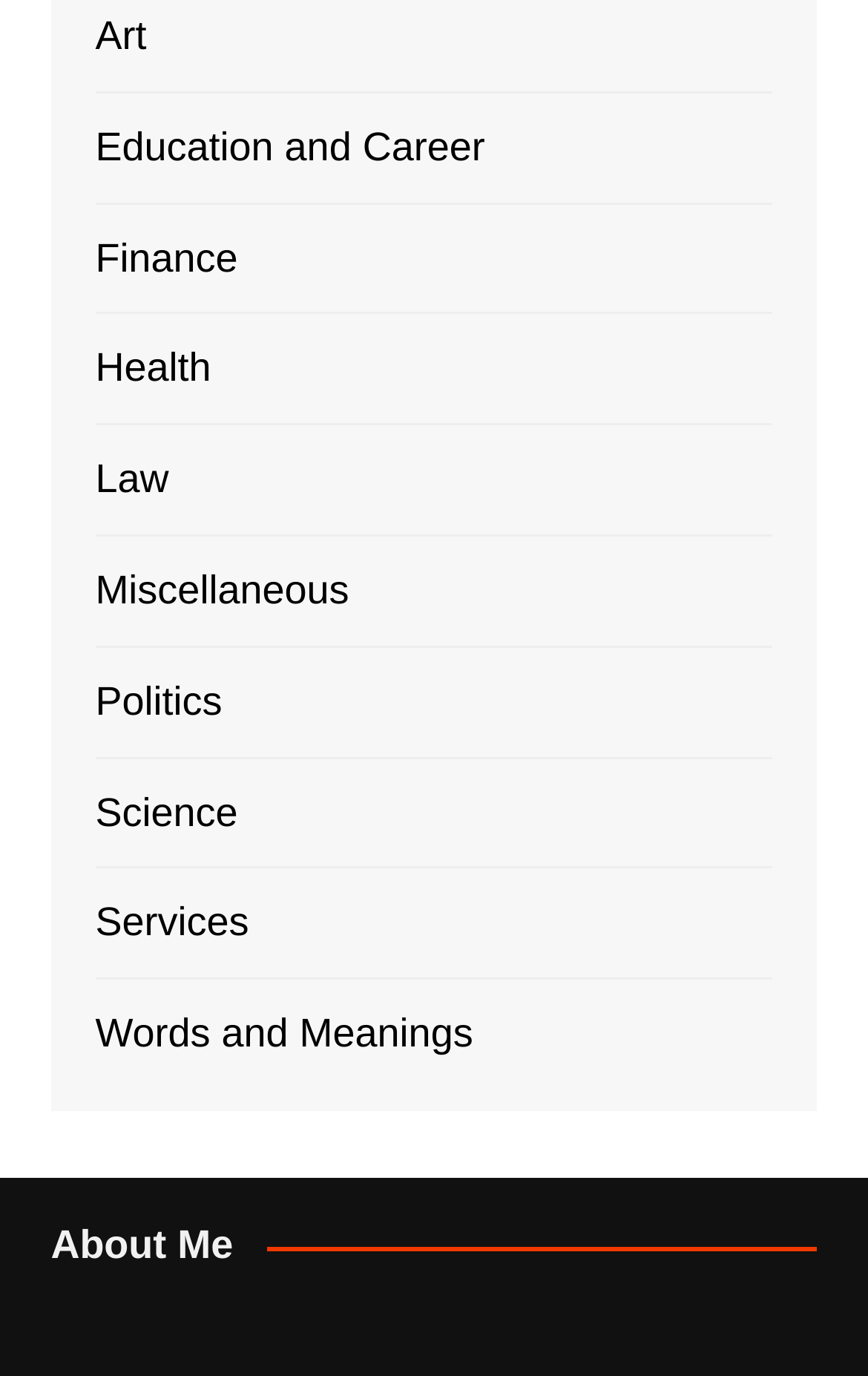Is the webpage focused on a specific topic?
Using the image, provide a concise answer in one word or a short phrase.

No